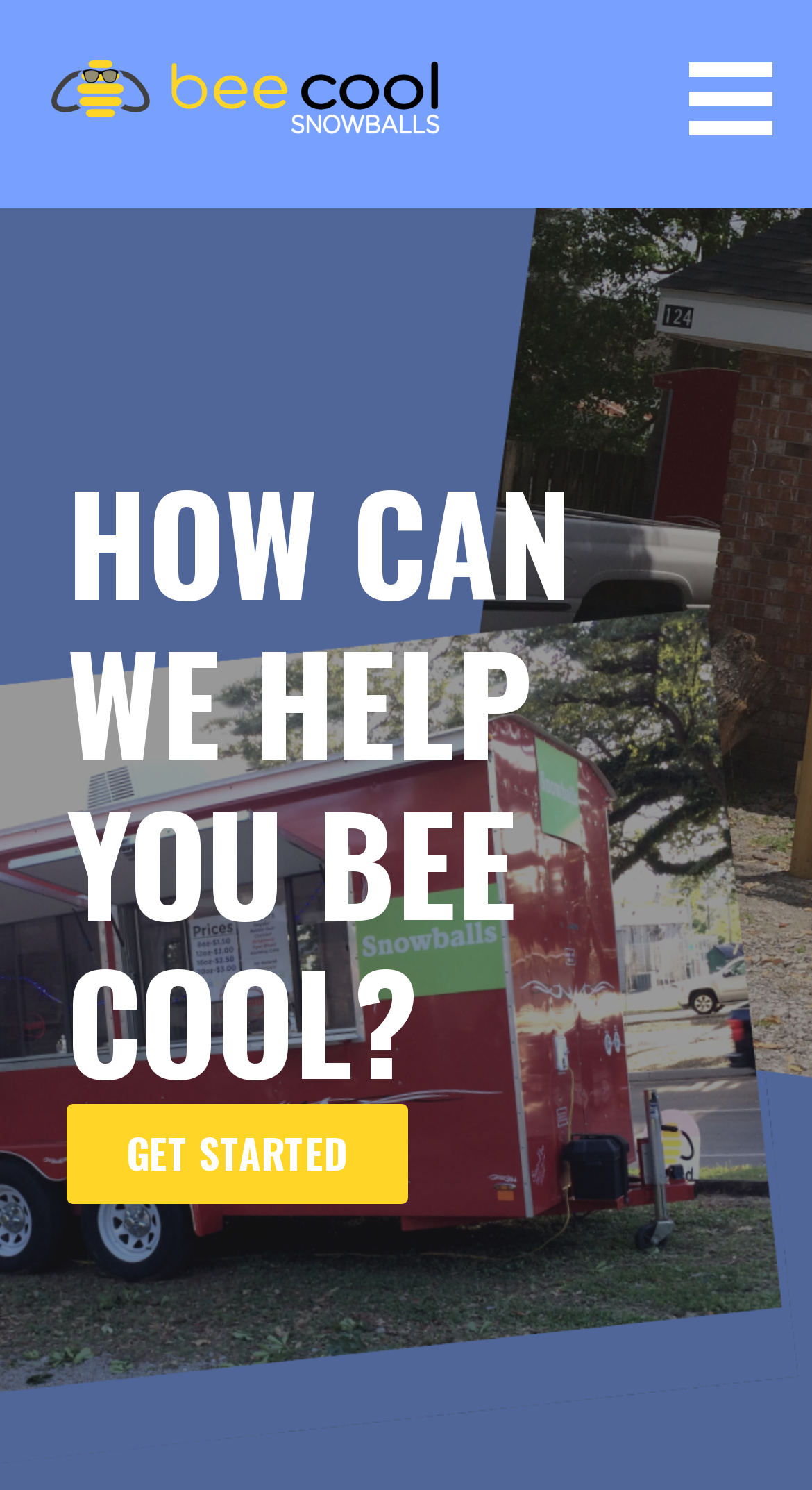Locate the bounding box of the UI element described by: "Bee Cool Snowballs" in the given webpage screenshot.

[0.115, 0.136, 0.661, 0.186]